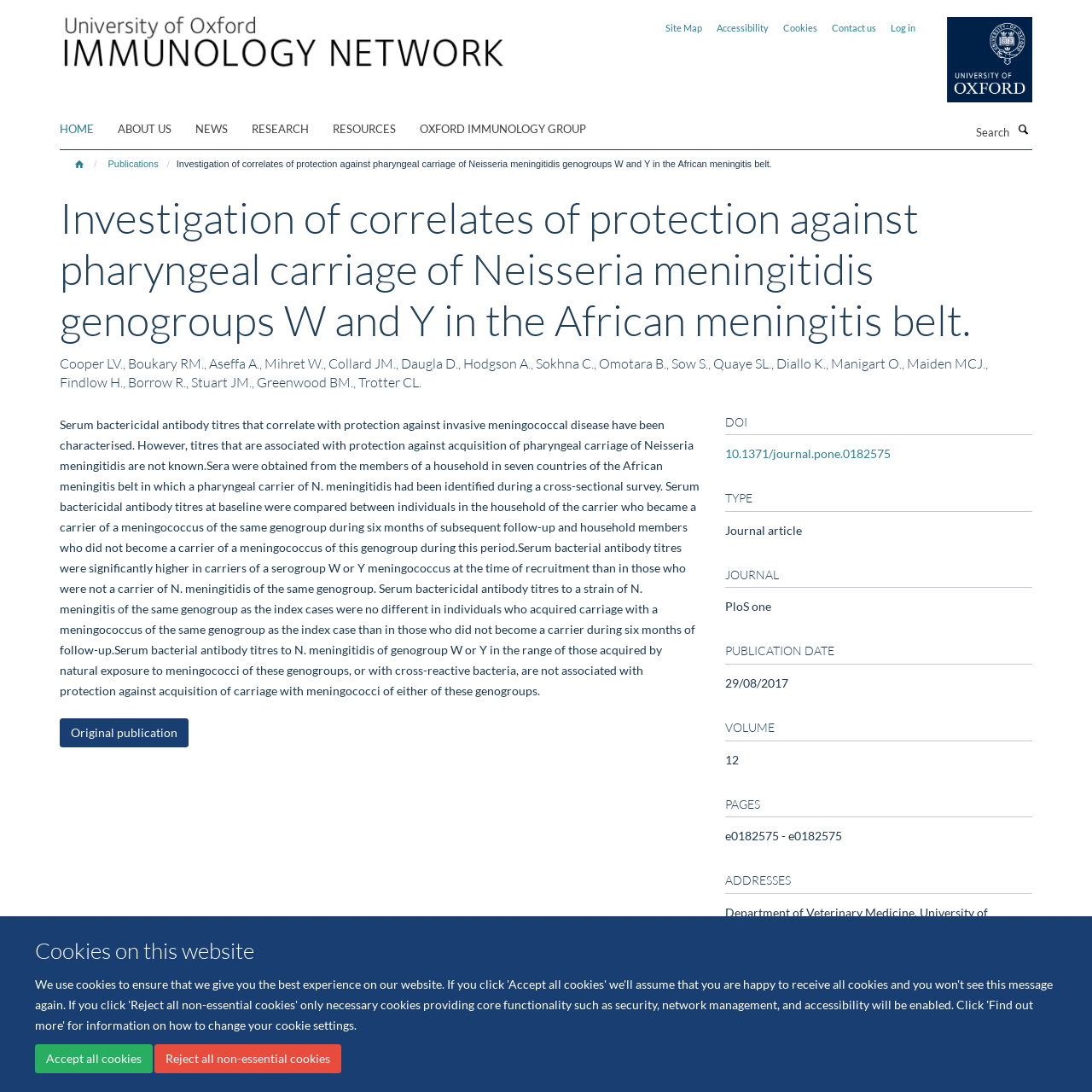Please find the bounding box coordinates of the element that needs to be clicked to perform the following instruction: "View publication details". The bounding box coordinates should be four float numbers between 0 and 1, represented as [left, top, right, bottom].

[0.664, 0.409, 0.816, 0.422]